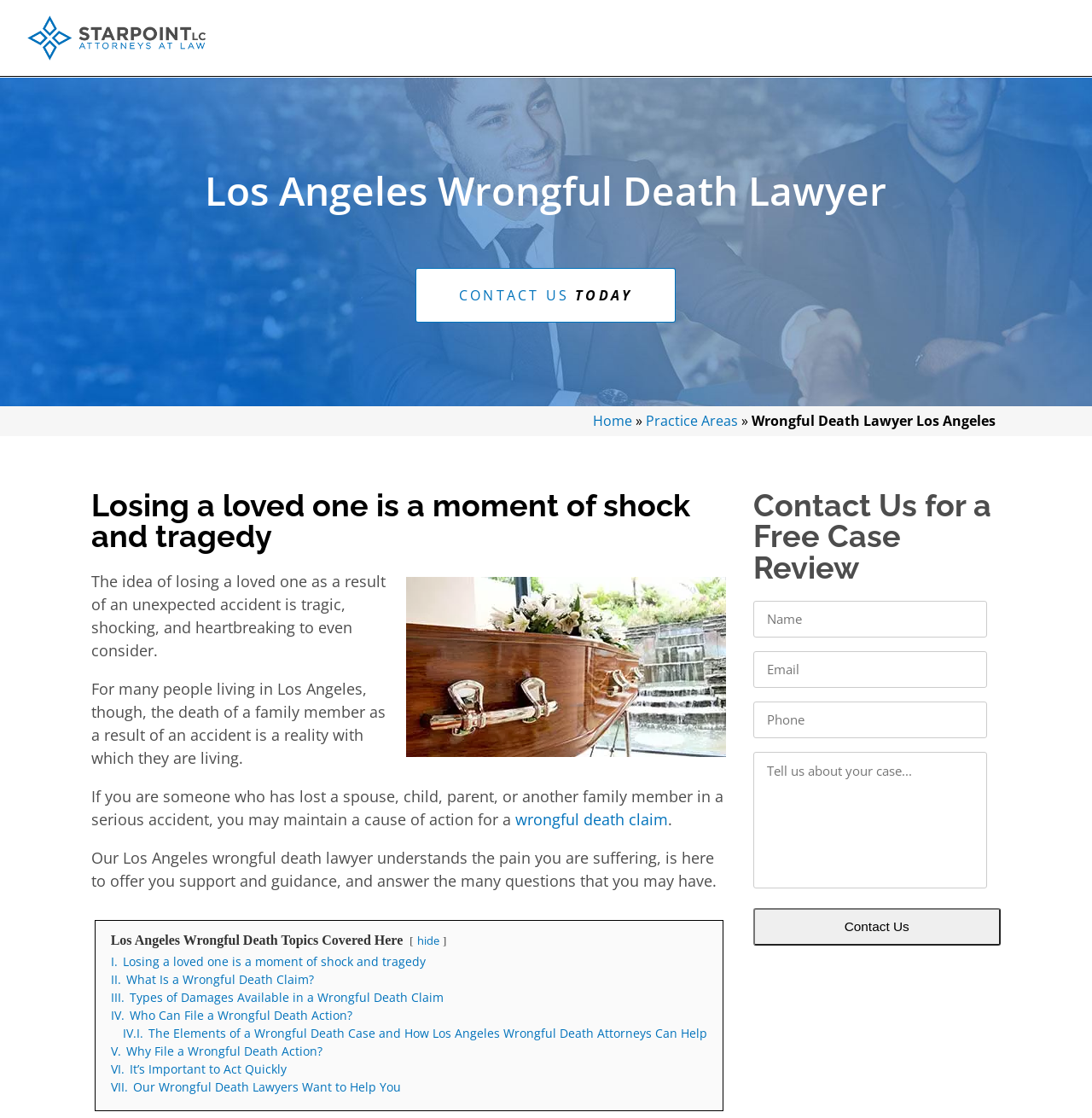Offer a detailed explanation of the webpage layout and contents.

This webpage is about wrongful death lawyers in Los Angeles, specifically Starpoint Law. At the top left corner, there is a website logo. Below the logo, there is a heading that reads "Los Angeles Wrongful Death Lawyer". To the right of the heading, there are several links, including "CONTACT US TODAY", "Home", "Practice Areas", and "Wrongful Death Lawyer Los Angeles".

The main content of the webpage starts with a heading that says "Losing a loved one is a moment of shock and tragedy". Below this heading, there is an image related to wrongful death lawyers in Los Angeles. The text that follows discusses the tragedy of losing a loved one due to an unexpected accident and the reality of living with the consequences. It also mentions the possibility of filing a wrongful death claim.

The webpage then lists several topics related to wrongful death claims, including "Losing a loved one is a moment of shock and tragedy", "What Is a Wrongful Death Claim?", "Types of Damages Available in a Wrongful Death Claim", and more. Each topic is a link that can be clicked for more information.

At the bottom of the webpage, there is a section titled "Contact Us for a Free Case Review". This section contains several text boxes where users can input their information, as well as a "Contact Us" button.